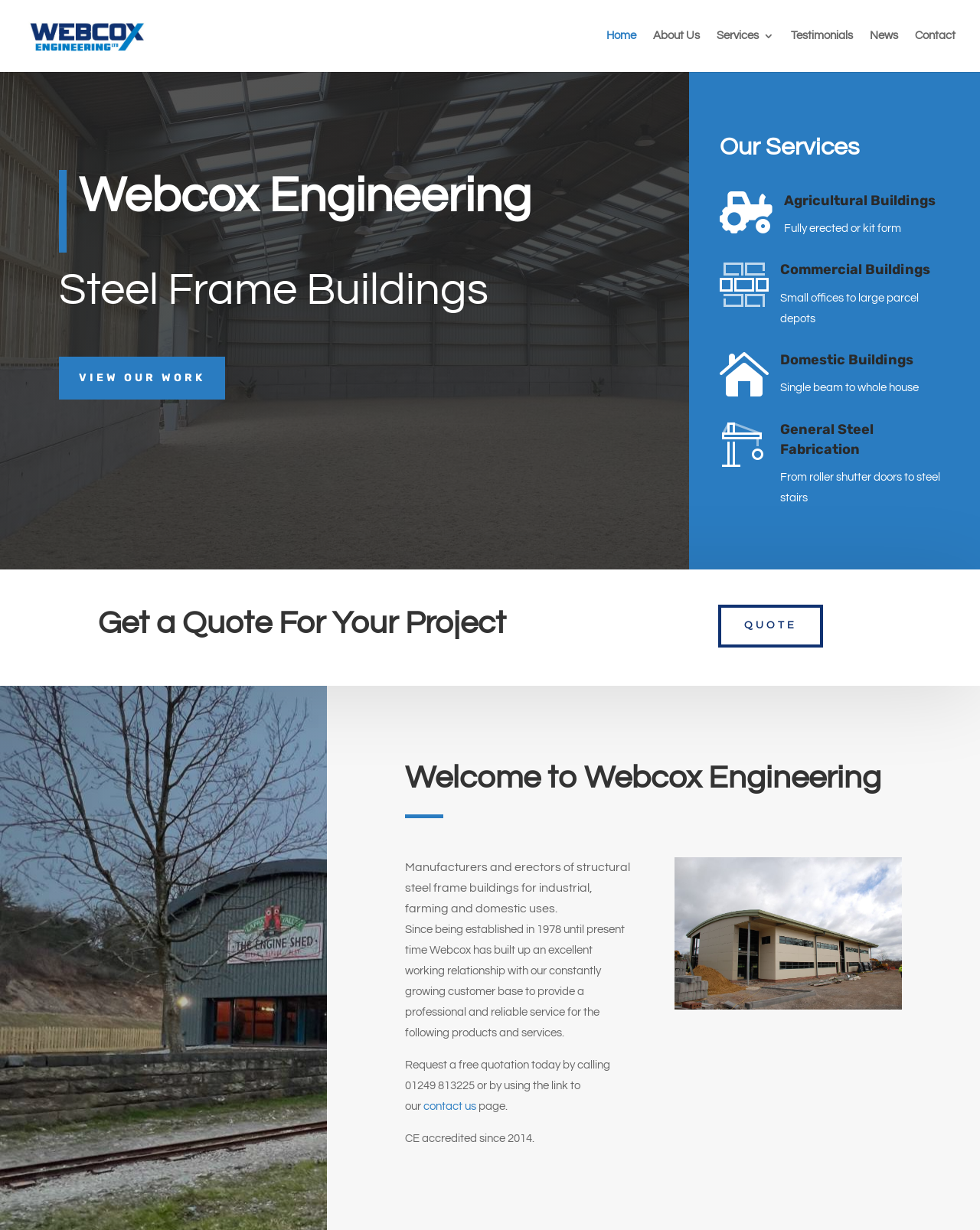Explain the webpage's design and content in an elaborate manner.

The webpage is about Webcox Engineering Ltd, a company that manufactures and erects structural steel frame buildings in Wiltshire for industrial, farming, and domestic uses. 

At the top left corner, there is a logo image of Webcox Engineering Ltd, accompanied by a link to the company's homepage. 

To the right of the logo, there is a navigation menu consisting of seven links: Home, About Us, Services, Testimonials, News, and Contact. 

Below the navigation menu, there is a heading that reads "Webcox Engineering" followed by a brief description of the company. 

Underneath, there are three headings: "Steel Frame Buildings", "Our Services", and "Get a Quote For Your Project". 

The "Steel Frame Buildings" section has a link to view the company's work. 

The "Our Services" section is divided into four categories: Agricultural Buildings, Commercial Buildings, Domestic Buildings, and General Steel Fabrication. Each category has a heading and a brief description. 

The "Get a Quote For Your Project" section has a link to request a quote. 

Further down the page, there is a welcome message from Webcox Engineering, followed by a brief overview of the company's history and services. 

The company's contact information is provided, along with a call to action to request a free quotation. 

At the bottom of the page, there is an image, and a note that the company has been CE accredited since 2014.